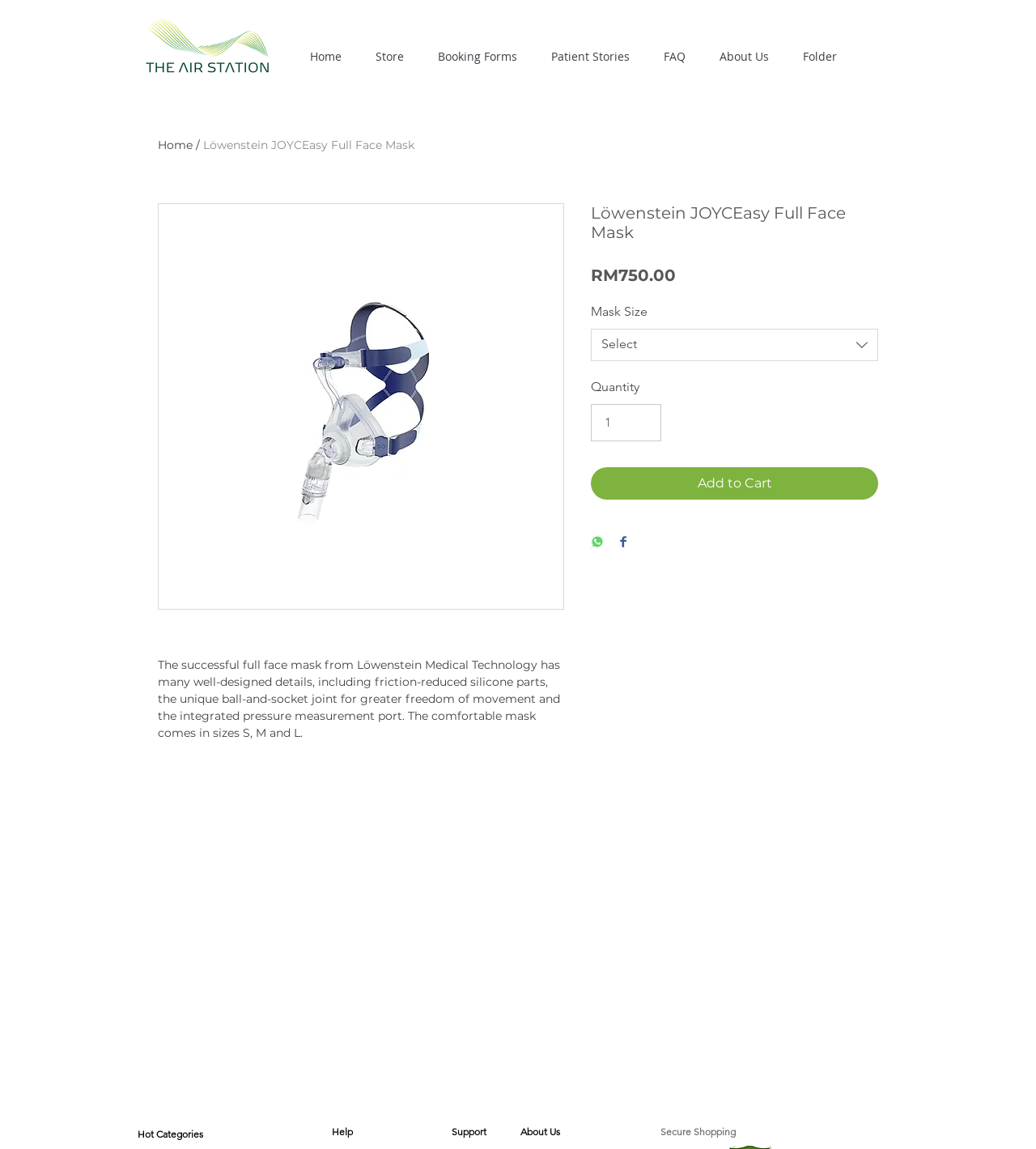How many sizes does the mask come in?
Look at the image and respond with a one-word or short-phrase answer.

Three